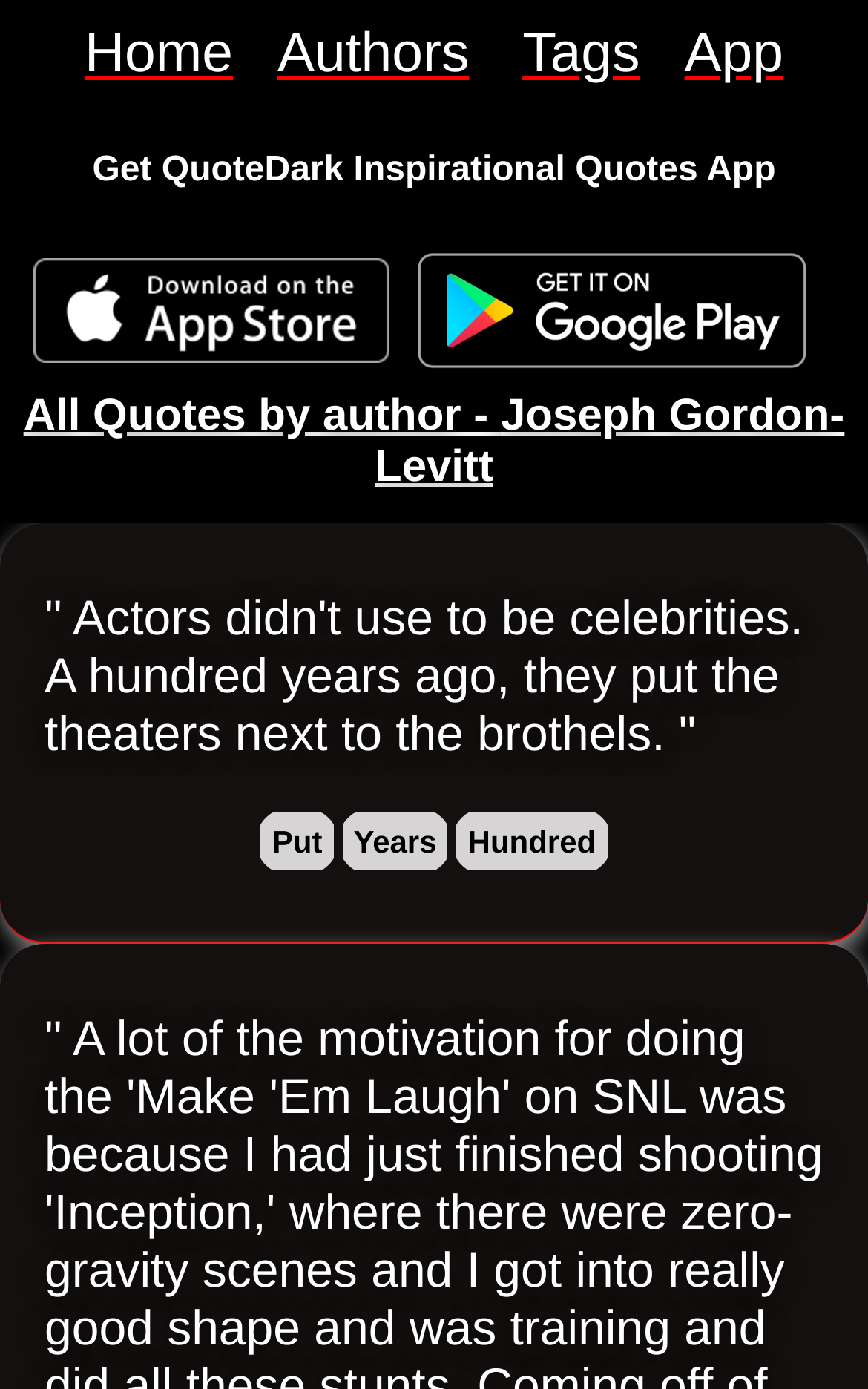Identify the bounding box coordinates of the clickable region necessary to fulfill the following instruction: "go to home page". The bounding box coordinates should be four float numbers between 0 and 1, i.e., [left, top, right, bottom].

[0.097, 0.016, 0.268, 0.062]